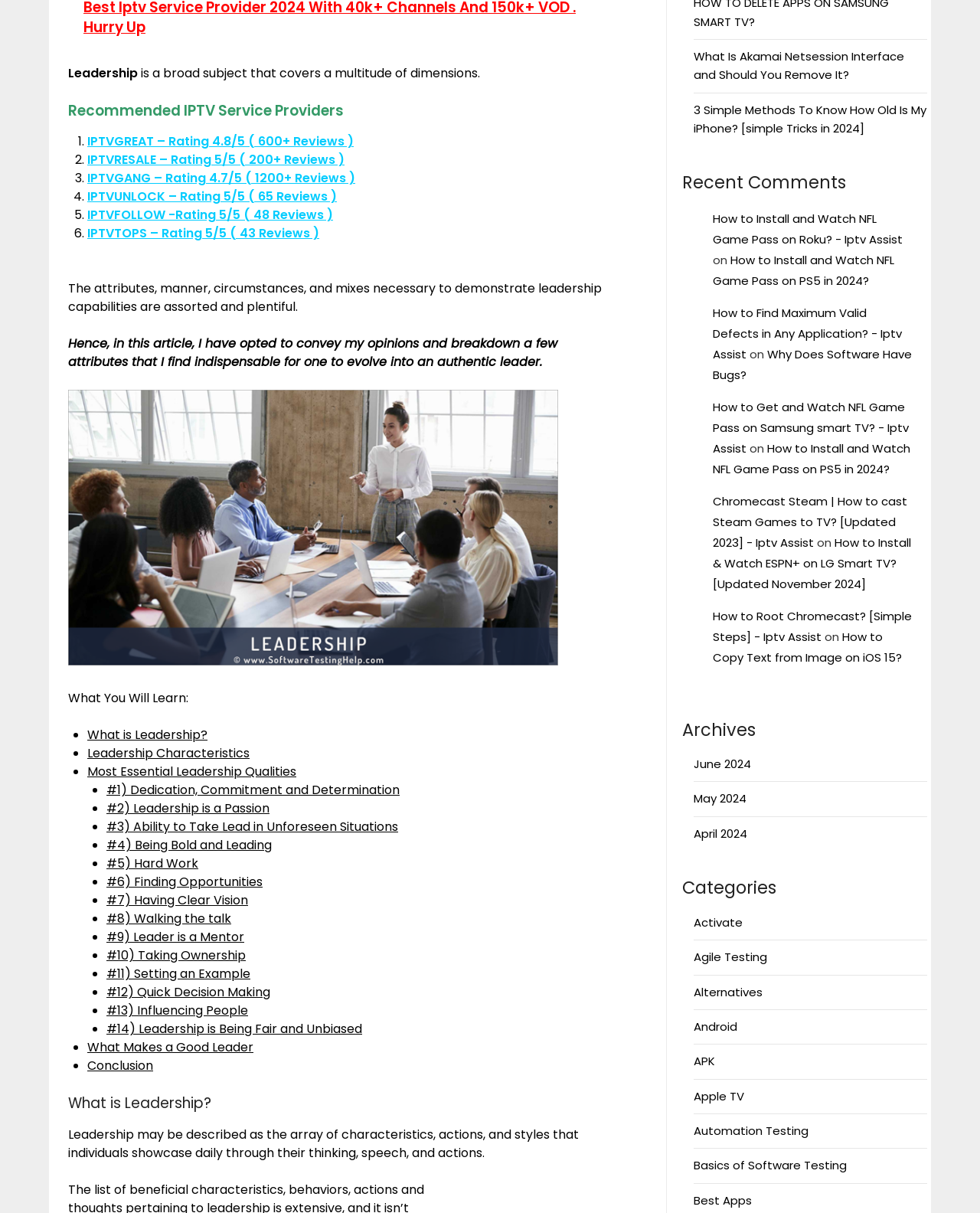Bounding box coordinates are to be given in the format (top-left x, top-left y, bottom-right x, bottom-right y). All values must be floating point numbers between 0 and 1. Provide the bounding box coordinate for the UI element described as: #6) Finding Opportunities

[0.109, 0.72, 0.268, 0.734]